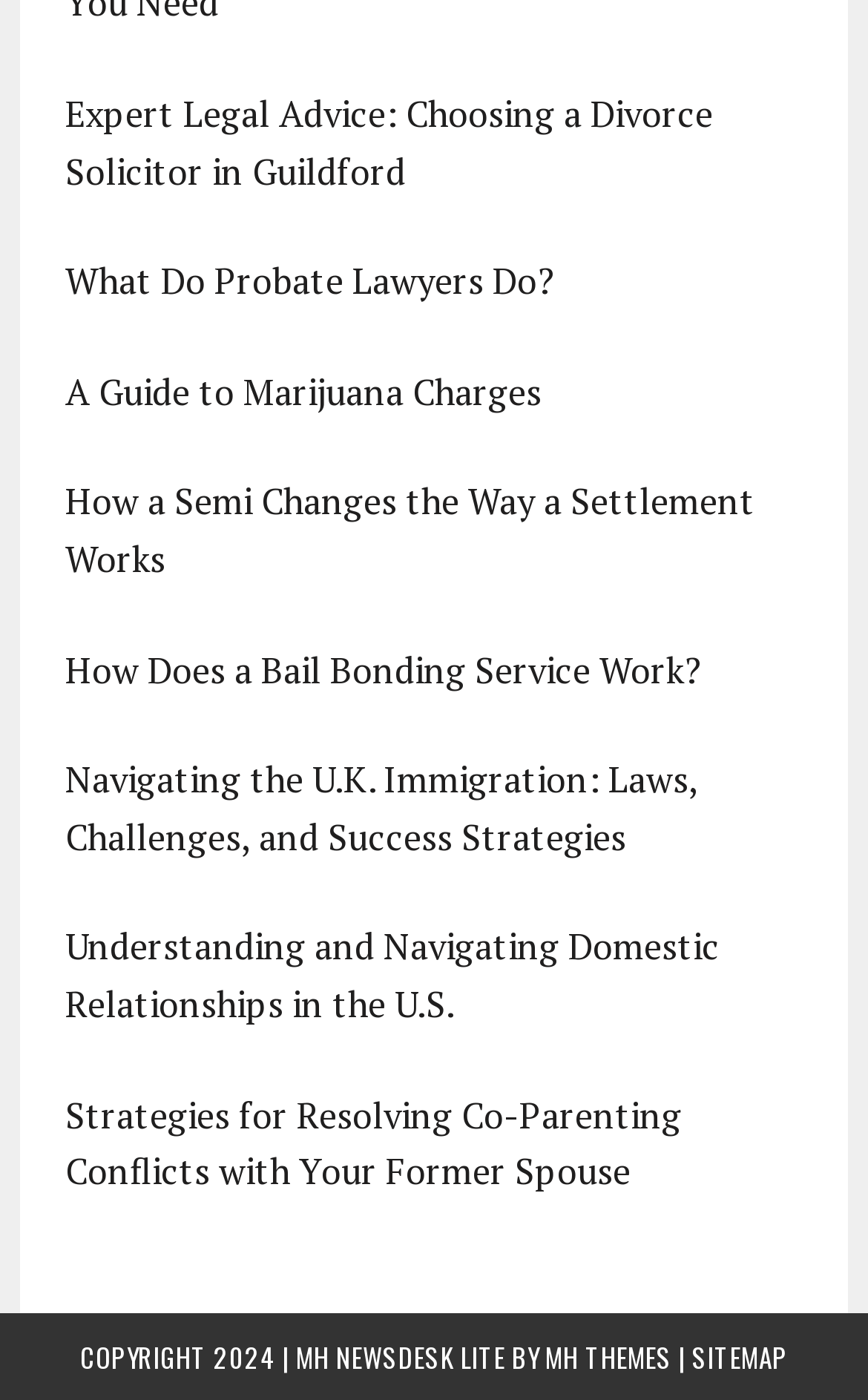What is the last link on the webpage?
Refer to the image and give a detailed answer to the question.

The last link on the webpage has the text 'SITEMAP', which suggests that it is a link to the sitemap of the website.